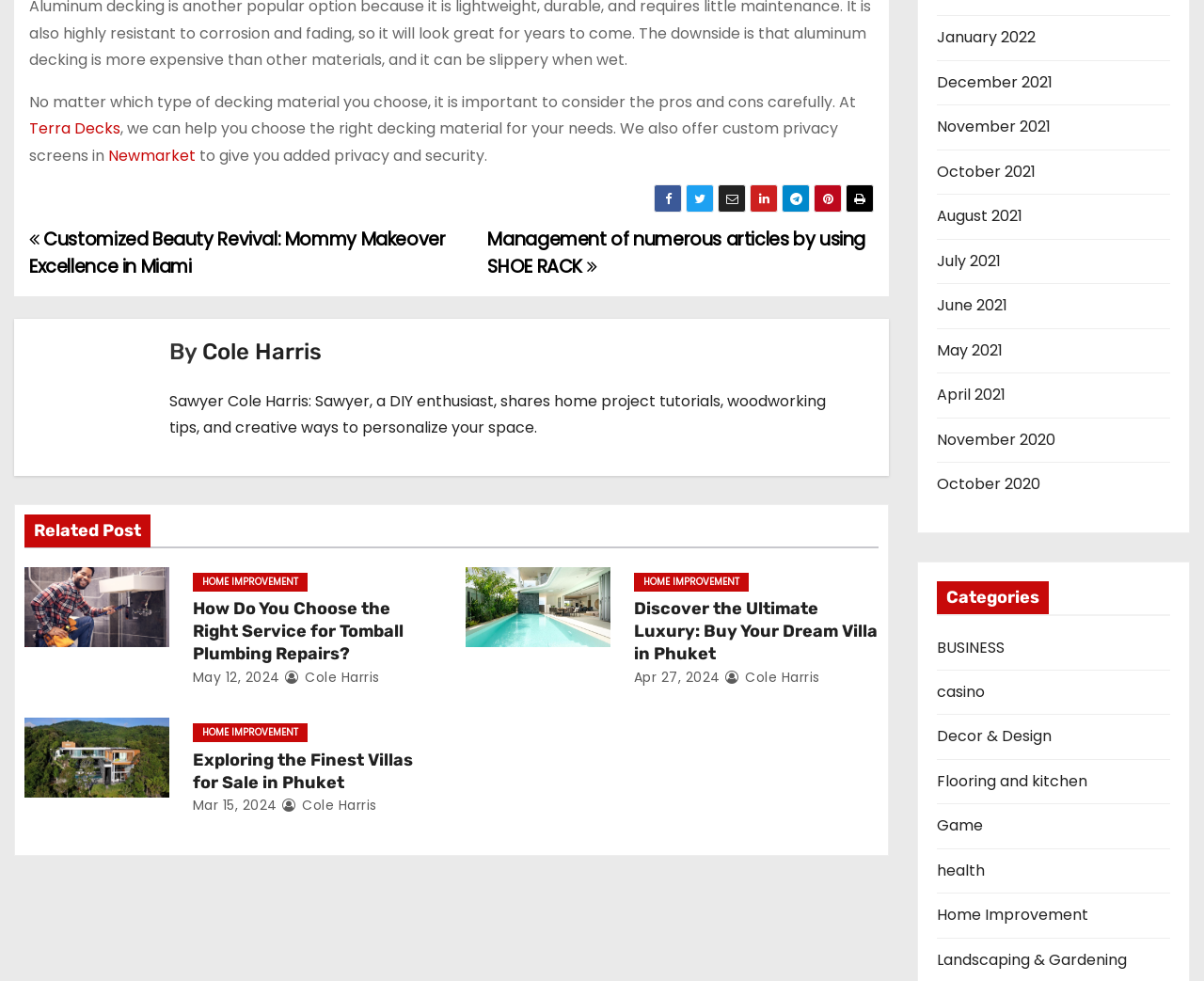Please find the bounding box for the UI component described as follows: "Mar 15, 2024".

[0.16, 0.812, 0.23, 0.831]